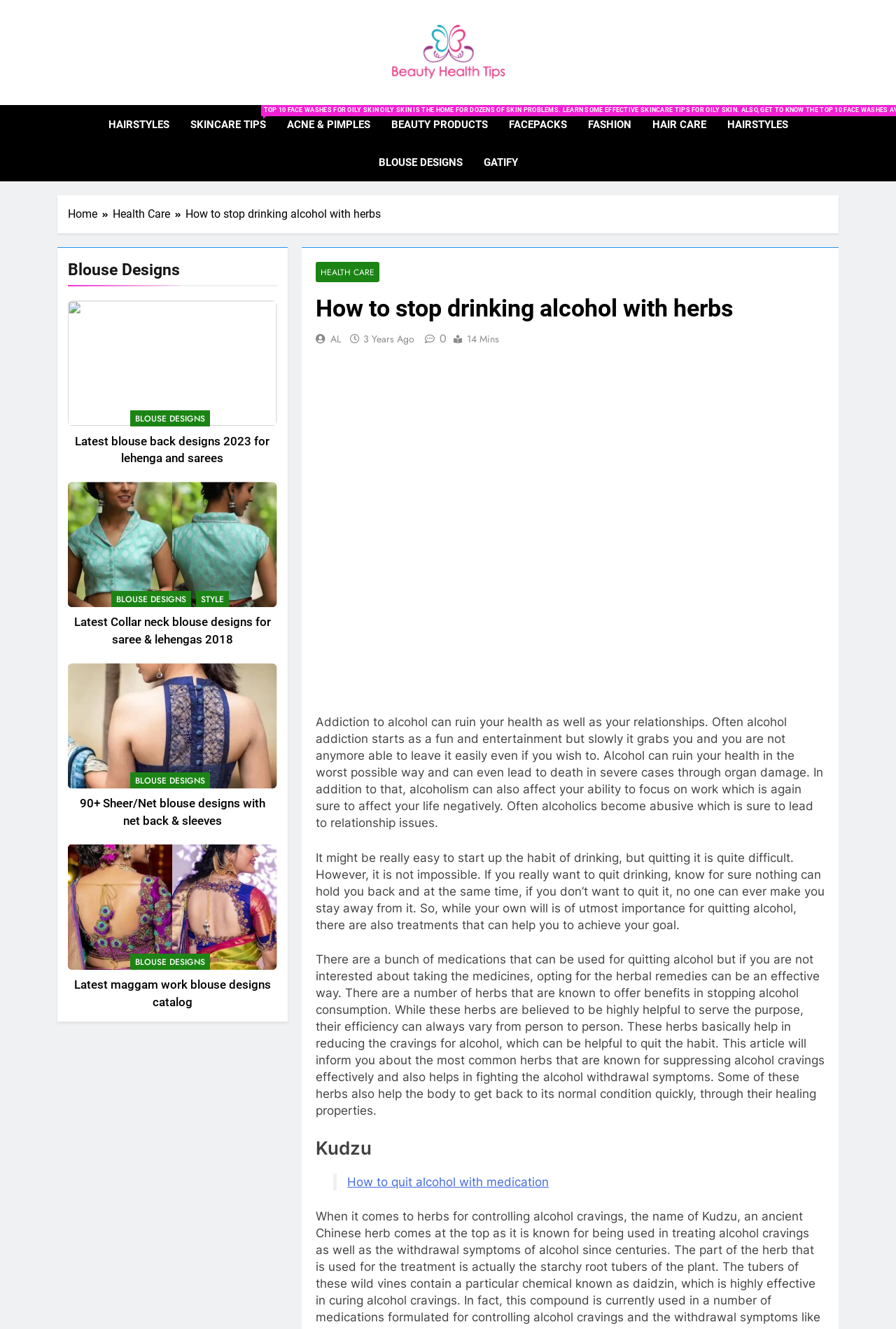What type of designs are mentioned in the links on the right side?
Look at the image and provide a detailed response to the question.

The links on the right side of the webpage appear to be related to blouse designs, with specific links mentioning latest blouse back designs, collar neck blouse designs, and sheer/net blouse designs.